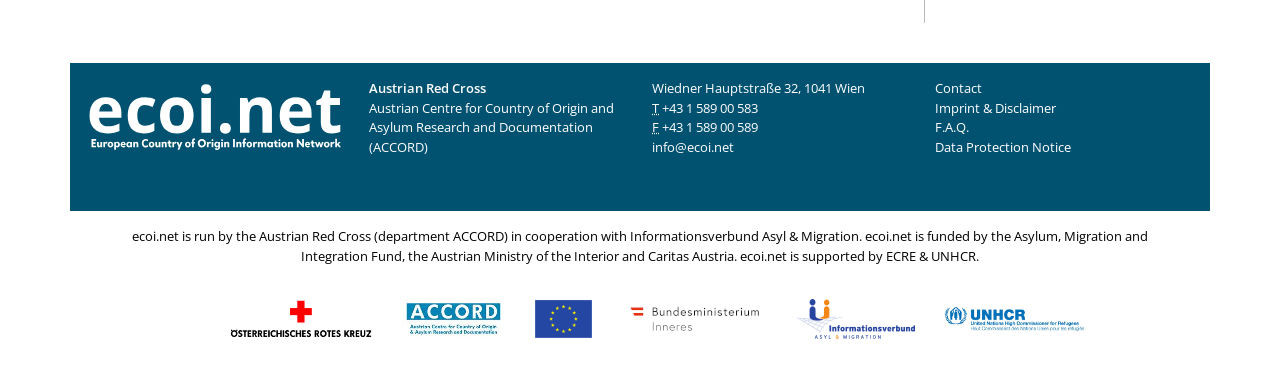What is the email address of ecoi.net?
With the help of the image, please provide a detailed response to the question.

The answer can be found in the link element with the text 'info@ecoi.net' which is located at the top of the webpage, indicating that this is the email address of ecoi.net.